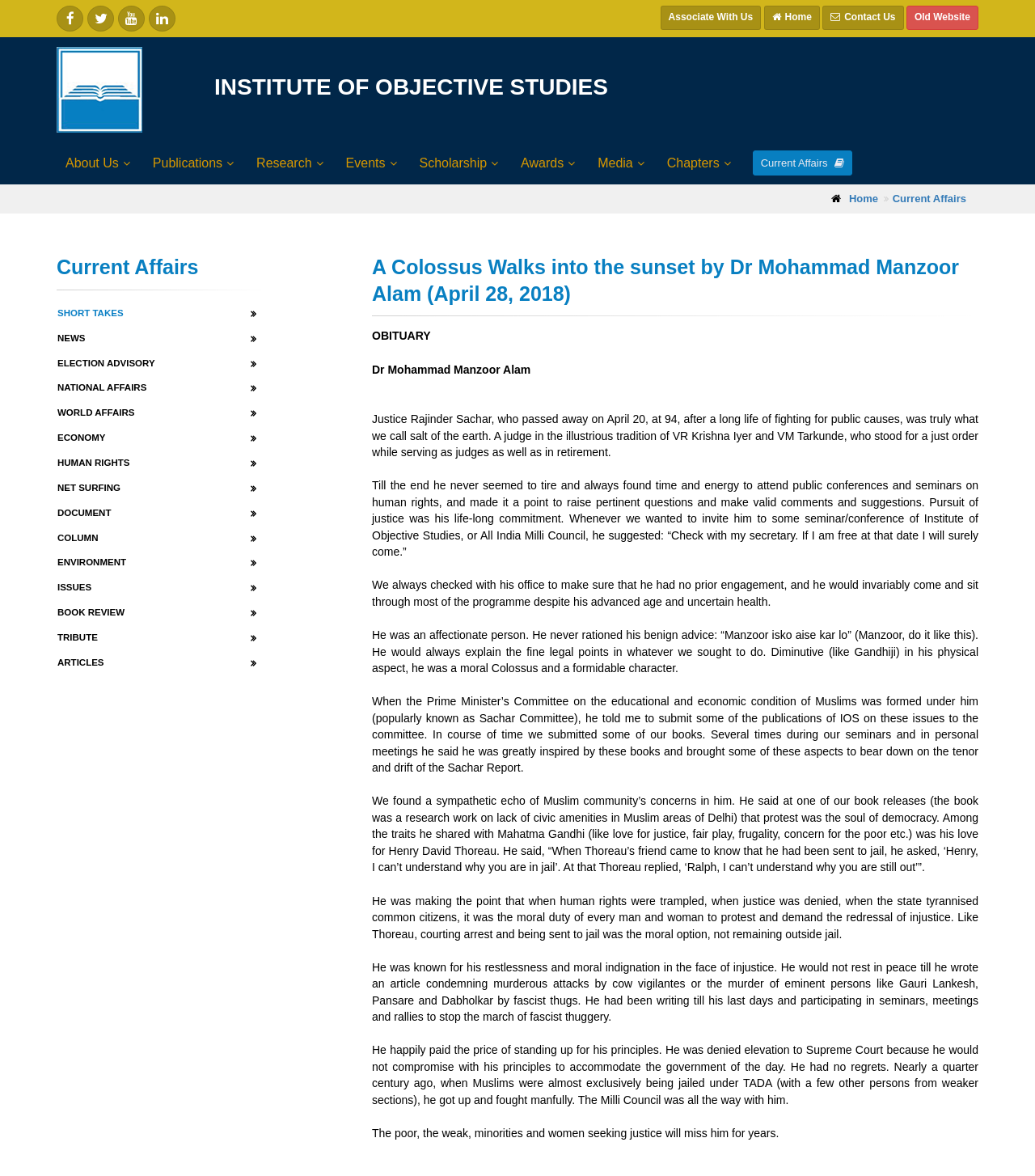Determine the bounding box for the UI element as described: "Current Affairs". The coordinates should be represented as four float numbers between 0 and 1, formatted as [left, top, right, bottom].

[0.727, 0.128, 0.824, 0.149]